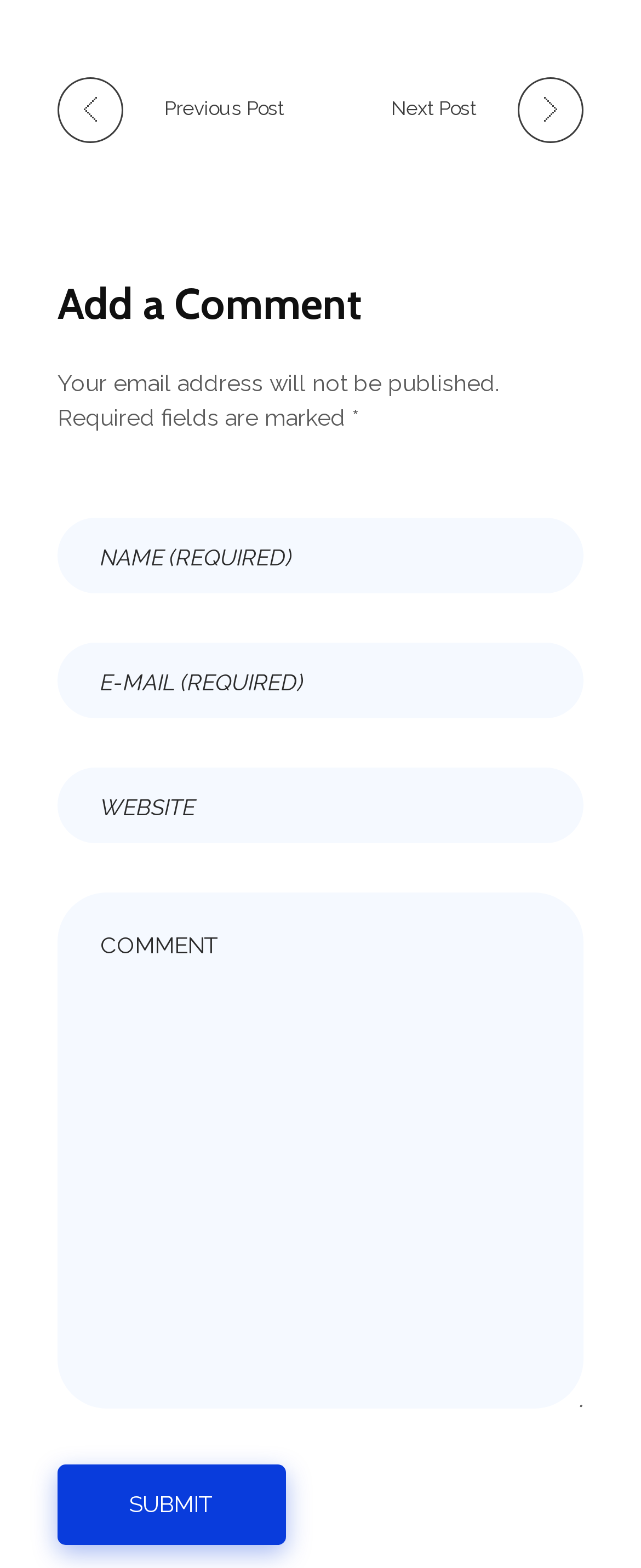Using the description: "name="i8c7062fe7" placeholder="Comment"", determine the UI element's bounding box coordinates. Ensure the coordinates are in the format of four float numbers between 0 and 1, i.e., [left, top, right, bottom].

[0.09, 0.569, 0.91, 0.898]